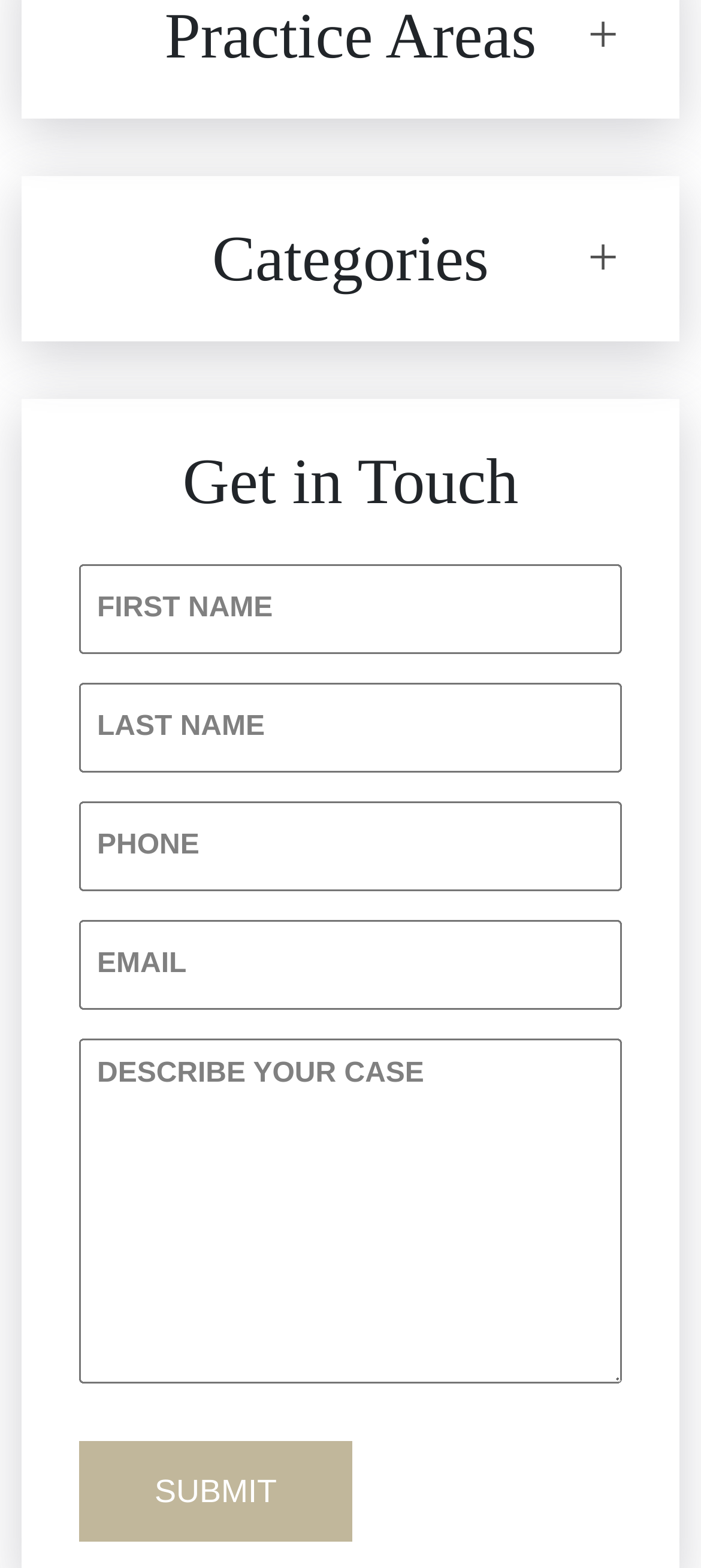Determine the bounding box coordinates for the area you should click to complete the following instruction: "Click the 'Submit' button".

[0.113, 0.918, 0.503, 0.982]